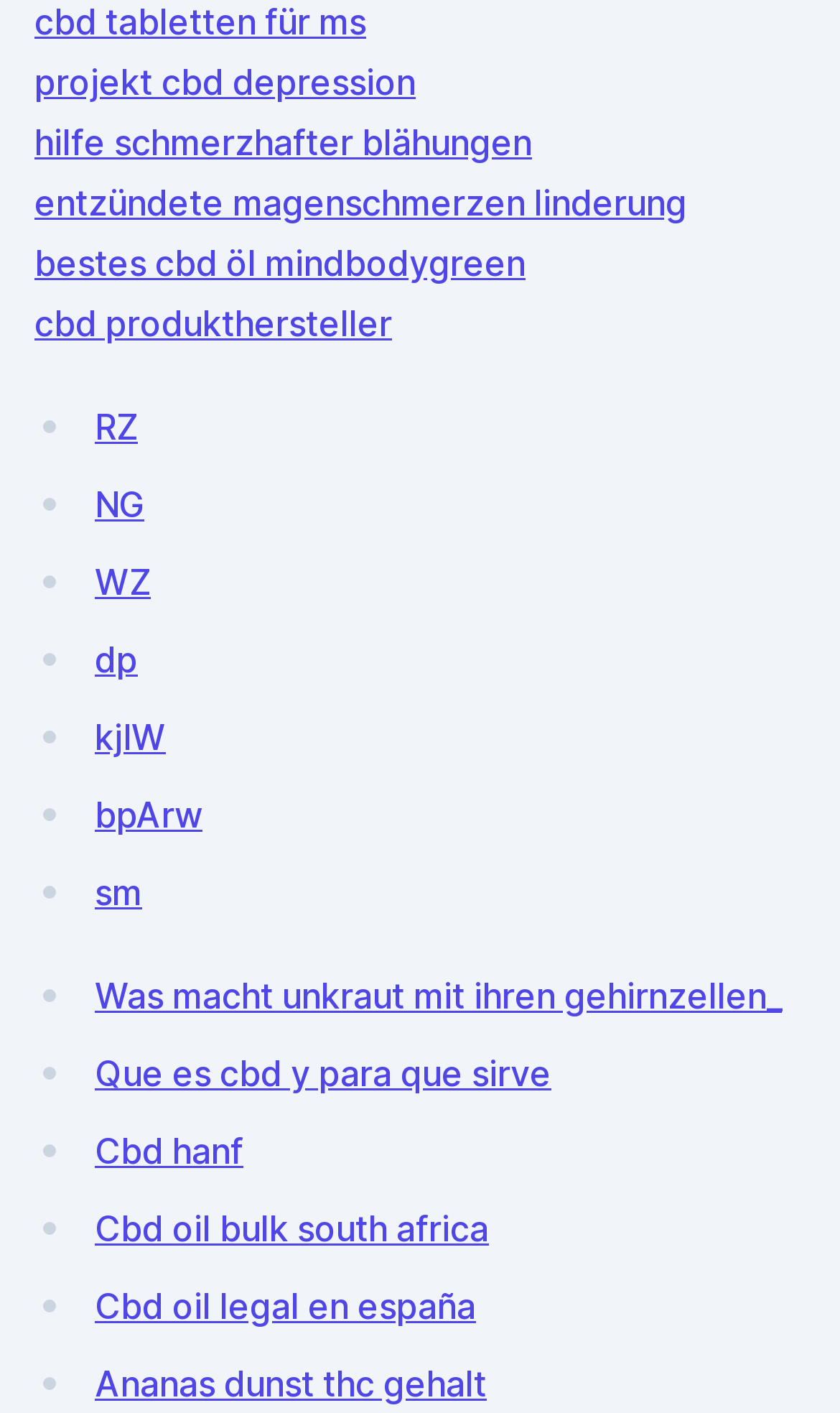Determine the bounding box coordinates for the UI element matching this description: "projekt cbd depression".

[0.041, 0.042, 0.495, 0.073]